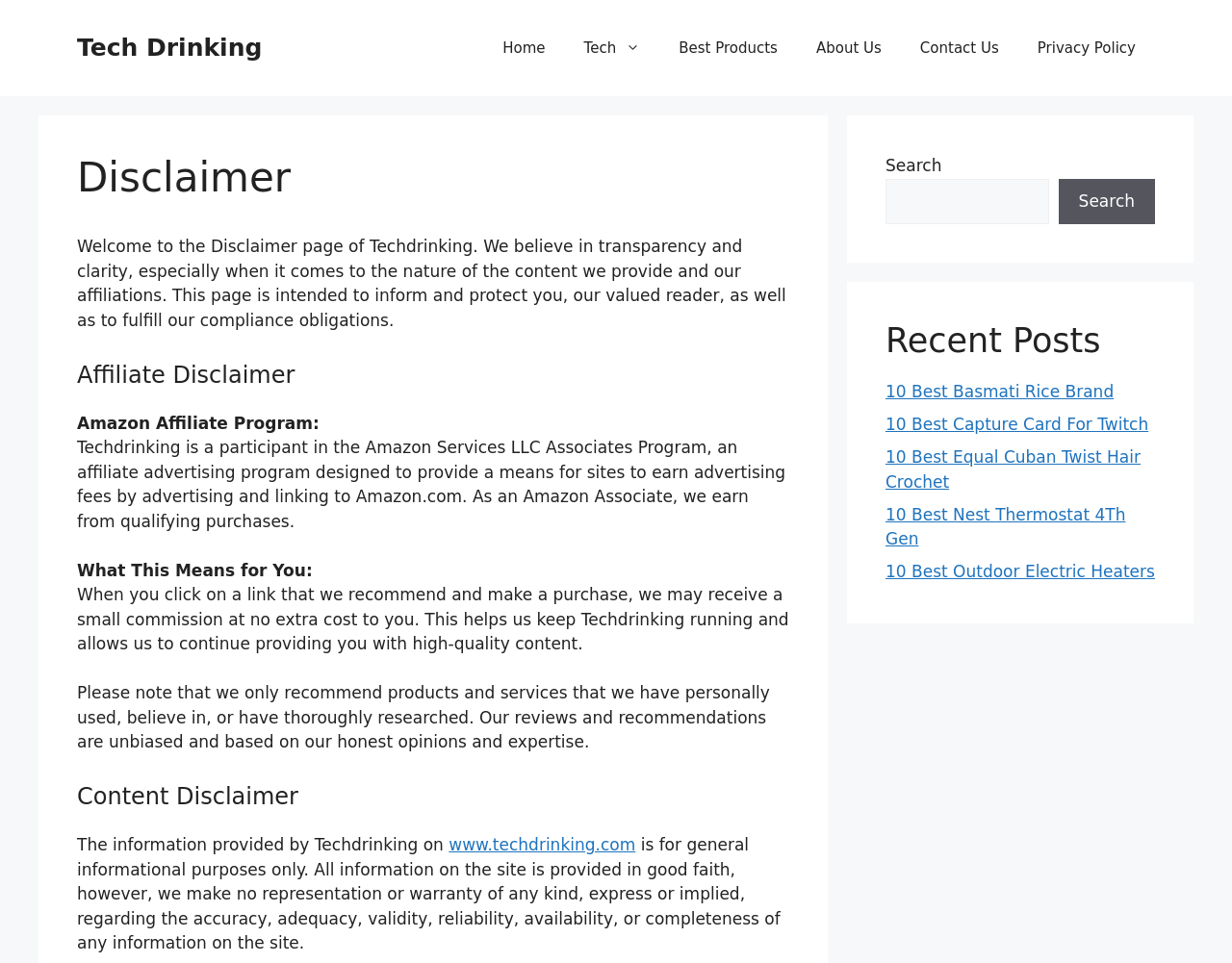Bounding box coordinates are to be given in the format (top-left x, top-left y, bottom-right x, bottom-right y). All values must be floating point numbers between 0 and 1. Provide the bounding box coordinate for the UI element described as: Privacy Policy

[0.826, 0.02, 0.938, 0.08]